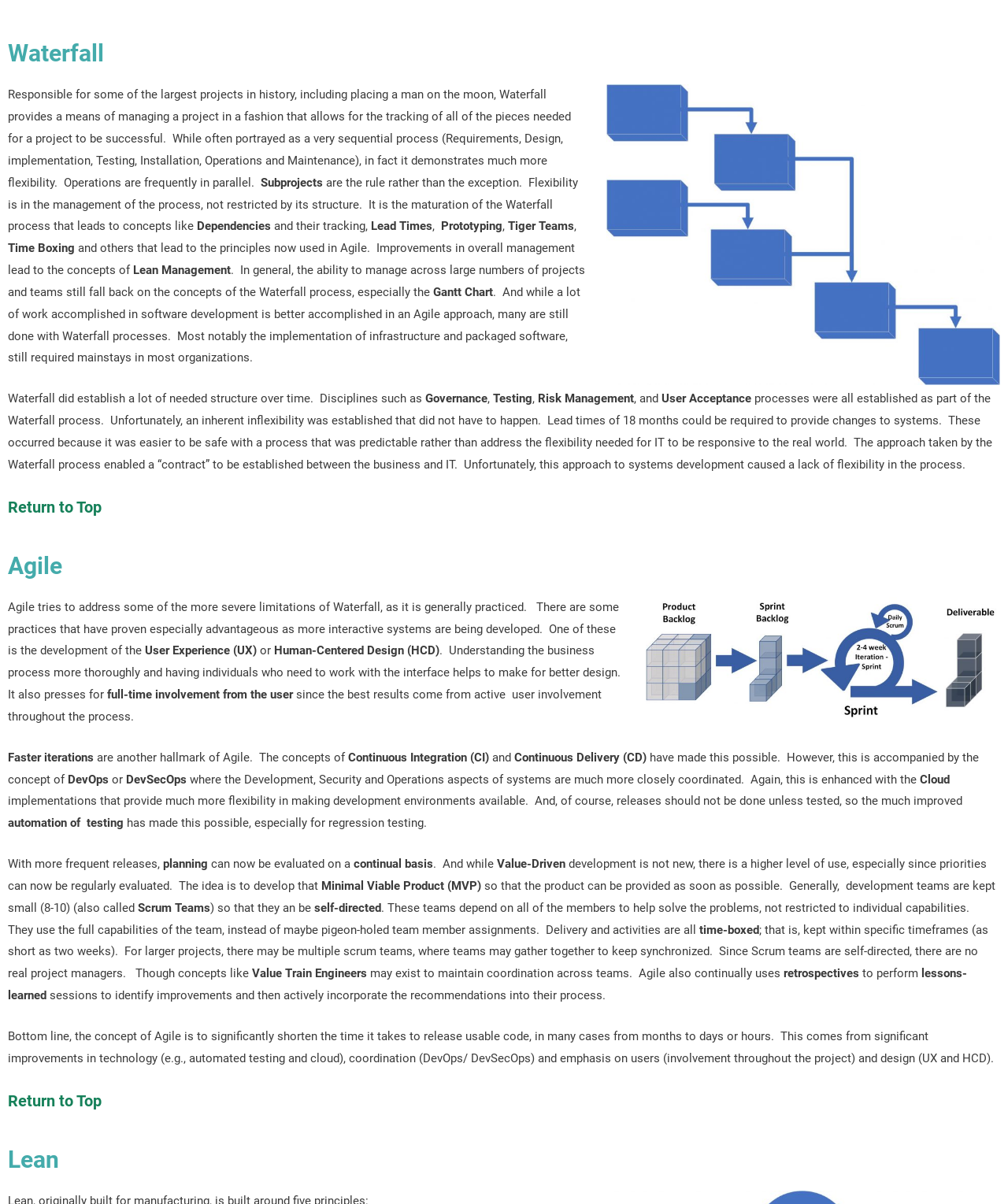Determine the bounding box coordinates of the UI element that matches the following description: "Mailman List Mirror (Read Only)". The coordinates should be four float numbers between 0 and 1 in the format [left, top, right, bottom].

None